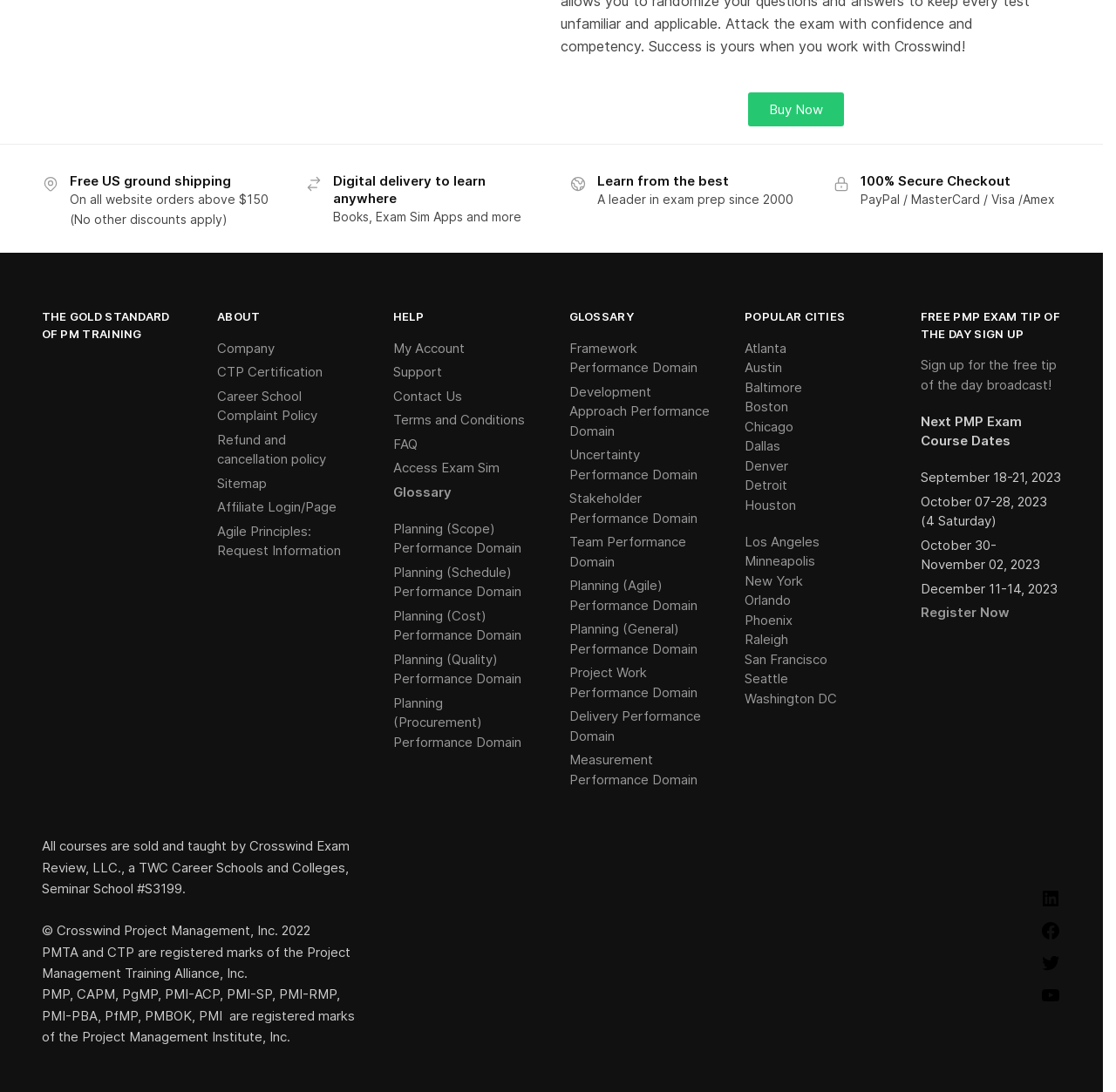Bounding box coordinates should be in the format (top-left x, top-left y, bottom-right x, bottom-right y) and all values should be floating point numbers between 0 and 1. Determine the bounding box coordinate for the UI element described as: main index

None